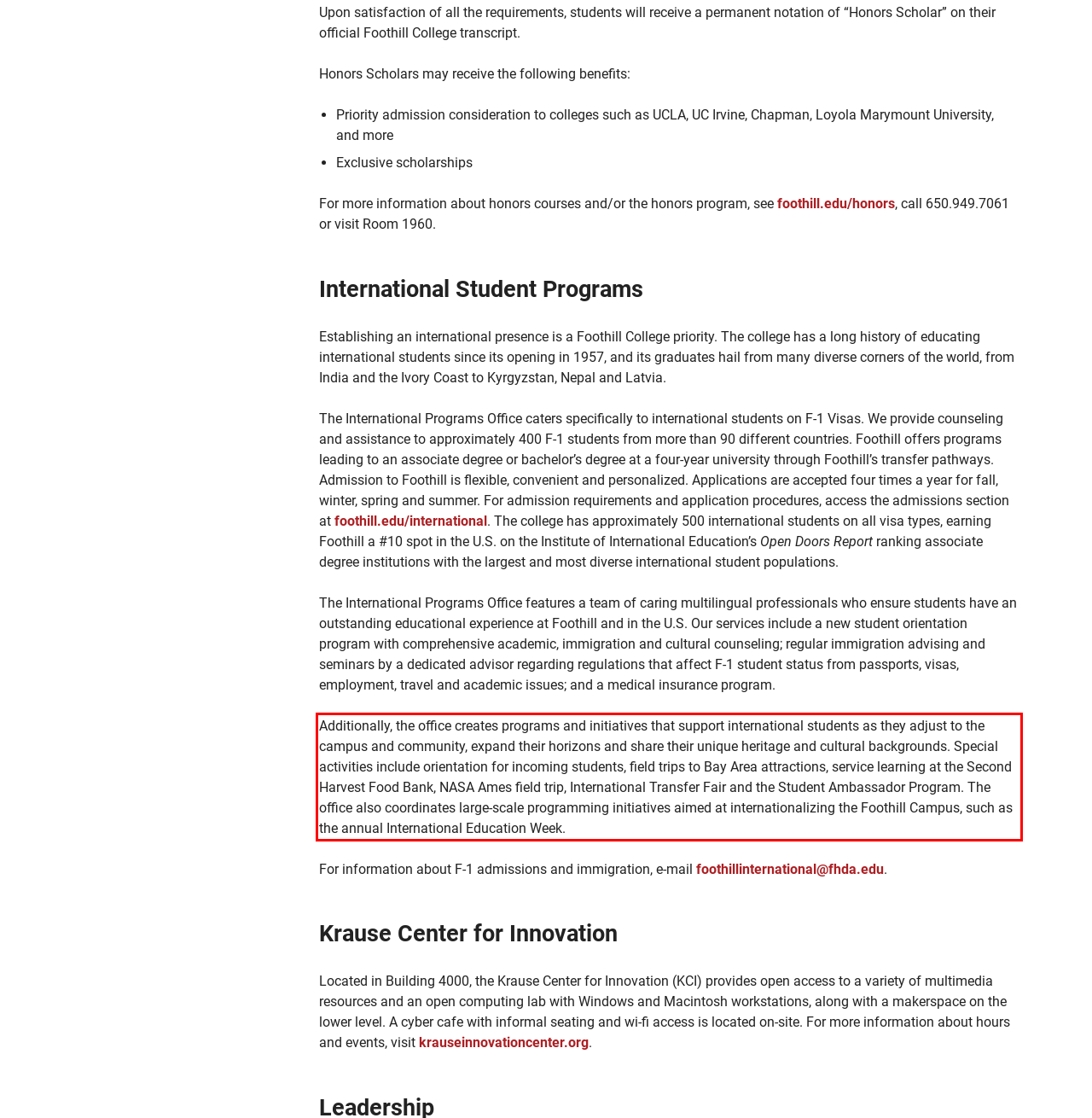You are given a screenshot showing a webpage with a red bounding box. Perform OCR to capture the text within the red bounding box.

Additionally, the office creates programs and initiatives that support international students as they adjust to the campus and community, expand their horizons and share their unique heritage and cultural backgrounds. Special activities include orientation for incoming students, field trips to Bay Area attractions, service learning at the Second Harvest Food Bank, NASA Ames field trip, International Transfer Fair and the Student Ambassador Program. The office also coordinates large-scale programming initiatives aimed at internationalizing the Foothill Campus, such as the annual International Education Week.